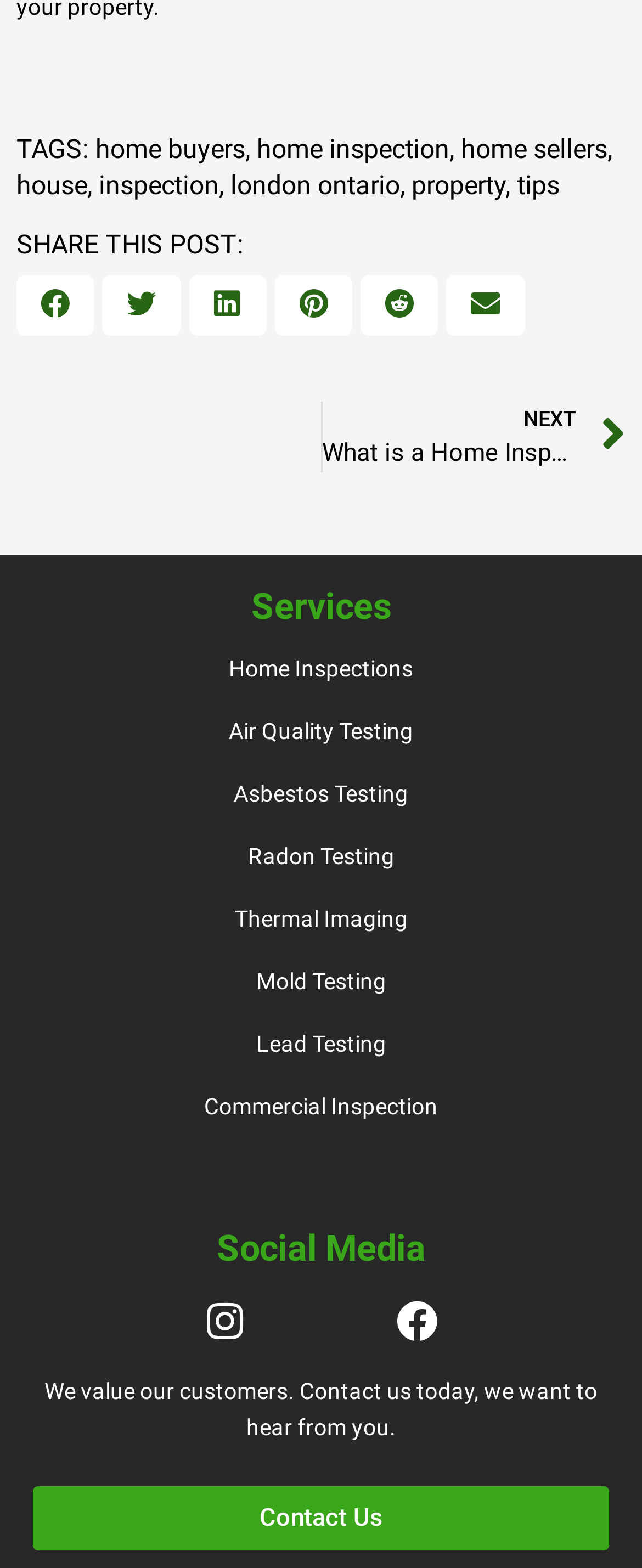Determine the bounding box coordinates of the clickable element to complete this instruction: "Share on facebook". Provide the coordinates in the format of four float numbers between 0 and 1, [left, top, right, bottom].

[0.026, 0.175, 0.147, 0.214]